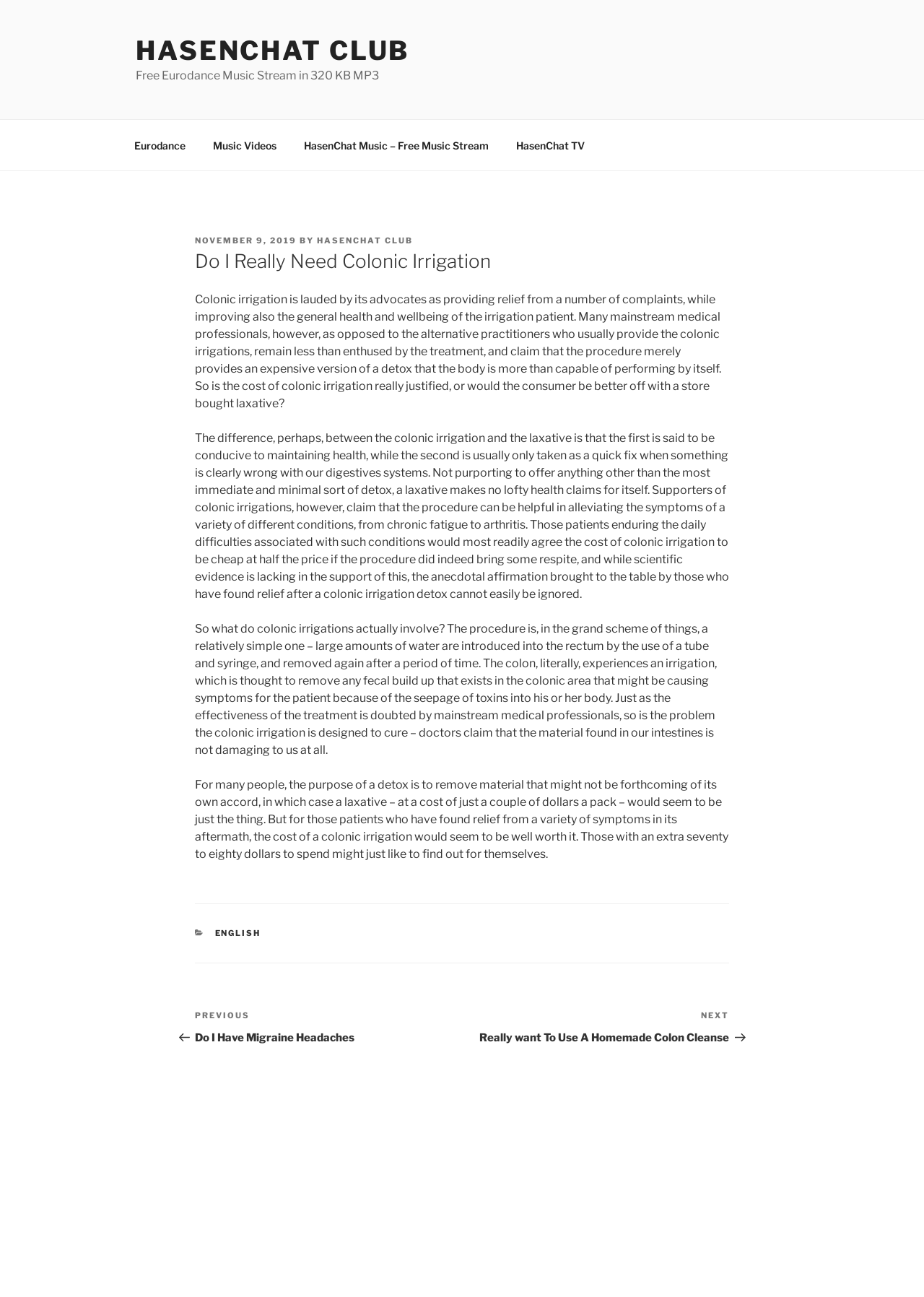Kindly determine the bounding box coordinates for the area that needs to be clicked to execute this instruction: "Click on the 'HASENCHAT CLUB' link at the top".

[0.147, 0.027, 0.443, 0.051]